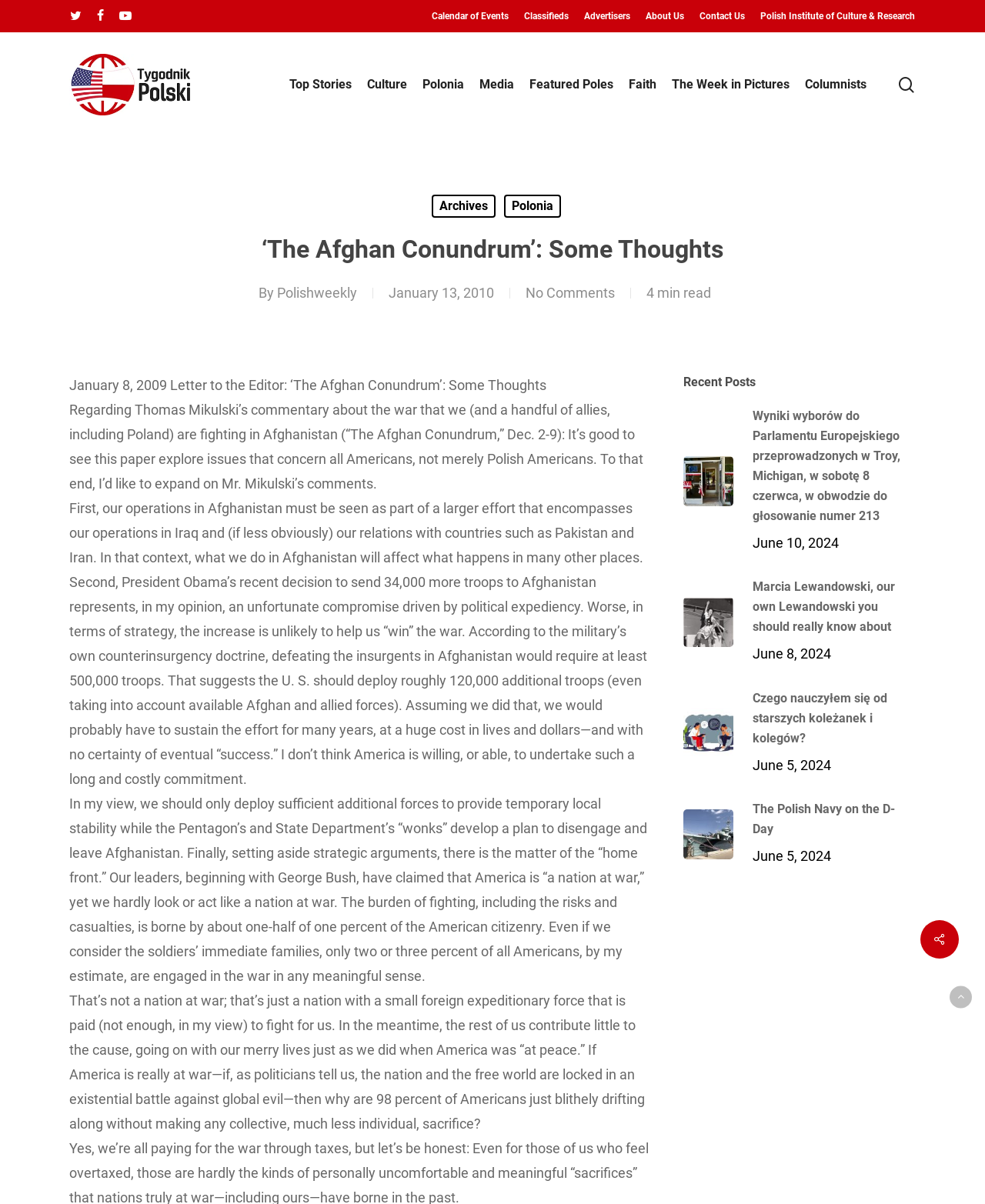Provide a one-word or short-phrase answer to the question:
What is the date of the article?

January 13, 2010